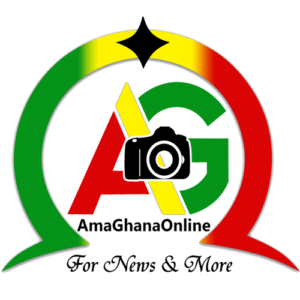Thoroughly describe the content and context of the image.

The image showcases the logo of AmaGhanaOnline, a media outlet dedicated to providing news and information. The logo is vibrantly designed with the initials "AG" prominently featured in a playful and modern typography. Surrounding the initials is a circular emblem filled with the colors of the Ghanaian flag—red, yellow, and green—representing national pride. Additionally, there is a camera icon integrated into the design, symbolizing the outlet's focus on photography and multimedia journalism. The slogan "For News & More" is elegantly placed beneath the logo, reinforcing the brand's commitment to comprehensive reporting and engaging content. This logo encapsulates the spirit of a dynamic online news platform serving the West African region.